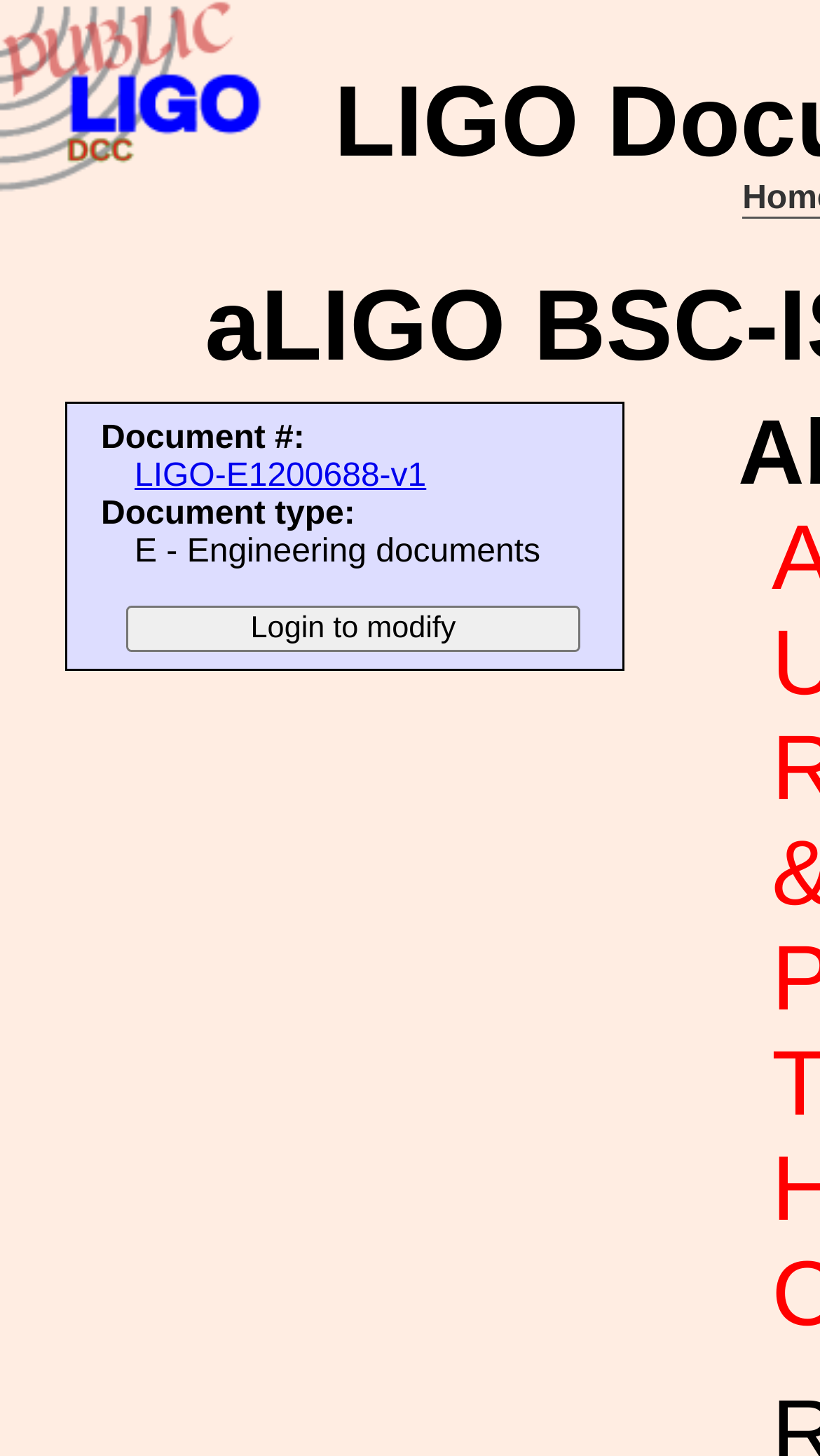Find the bounding box of the UI element described as: "Uncategorized". The bounding box coordinates should be given as four float values between 0 and 1, i.e., [left, top, right, bottom].

None